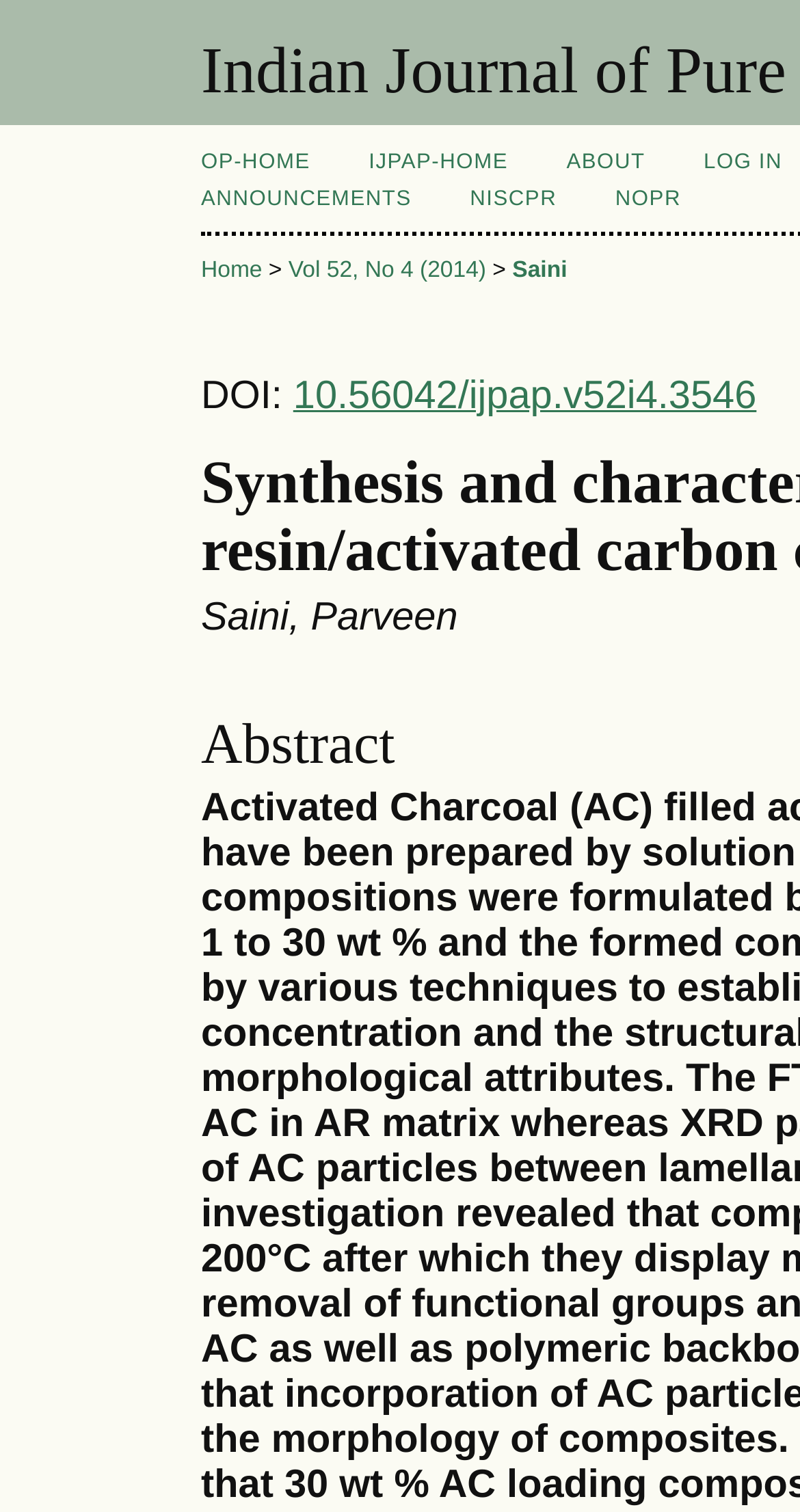What is the headline of the webpage?

Indian Journal of Pure & Applied Physics (IJPAP)